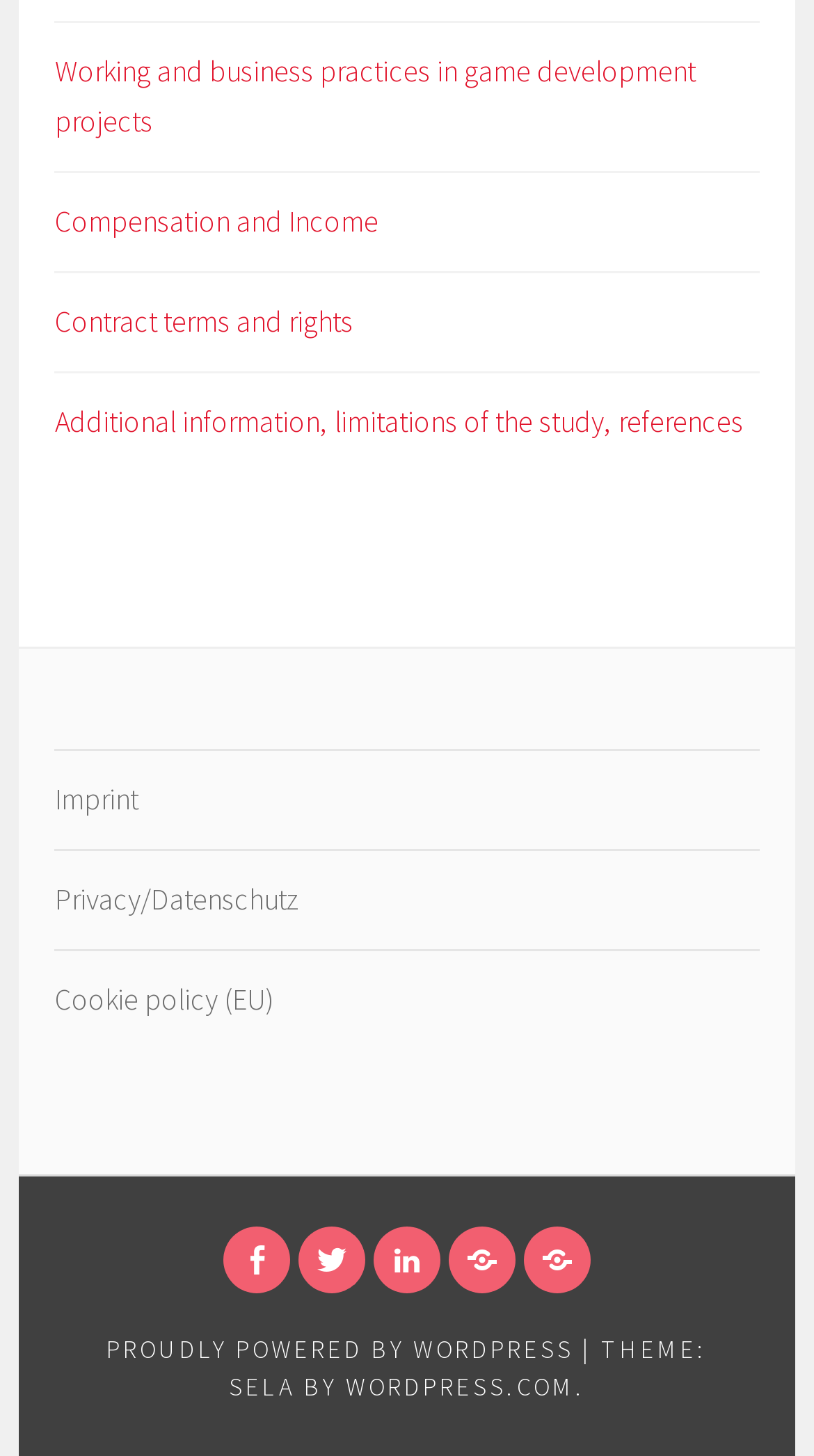What is the platform used to power this webpage?
Look at the screenshot and respond with one word or a short phrase.

WordPress